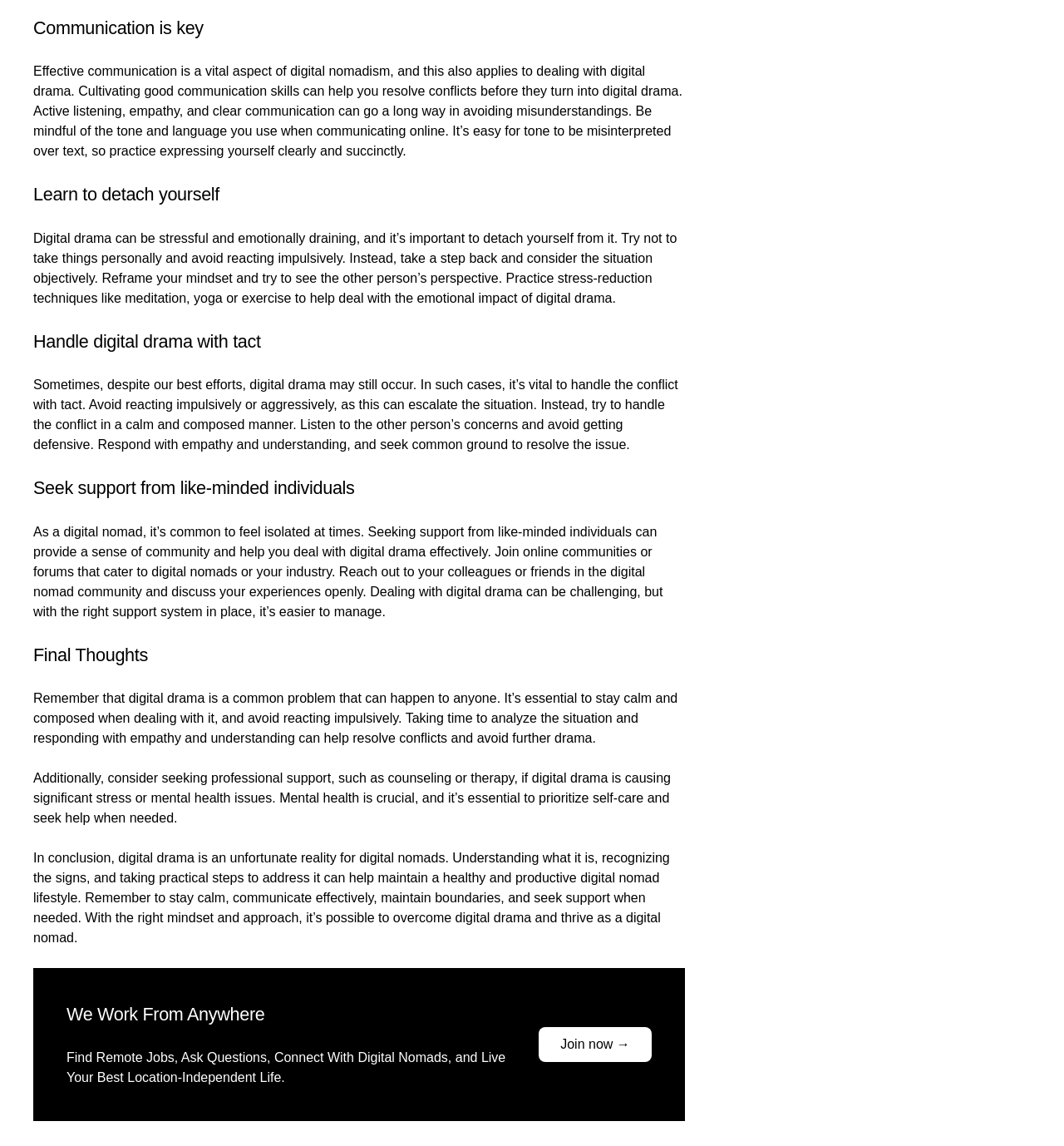What is the importance of communication in digital nomadism?
Using the screenshot, give a one-word or short phrase answer.

Vital aspect